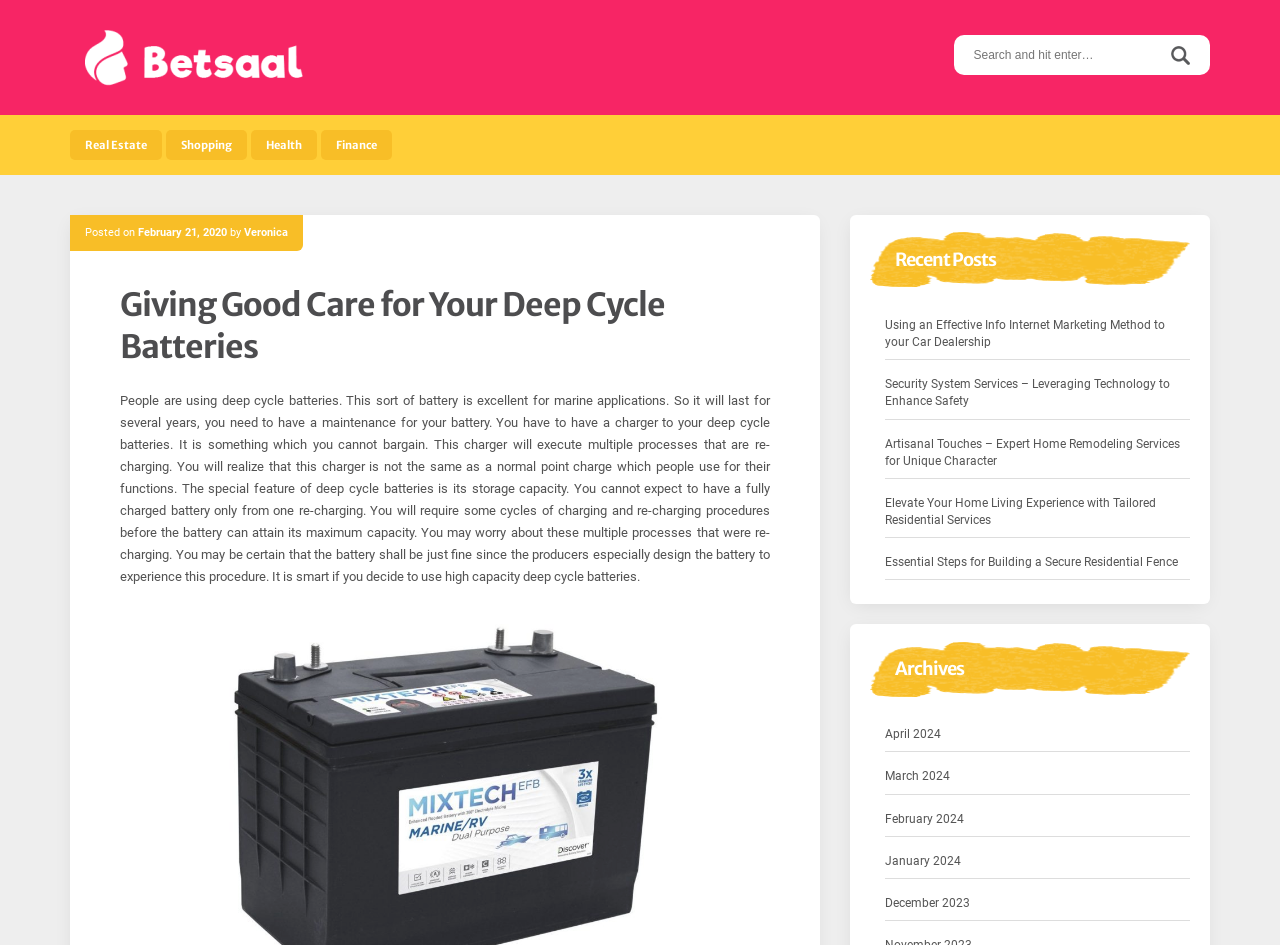What is the date of the article?
Using the image as a reference, answer with just one word or a short phrase.

February 21, 2020